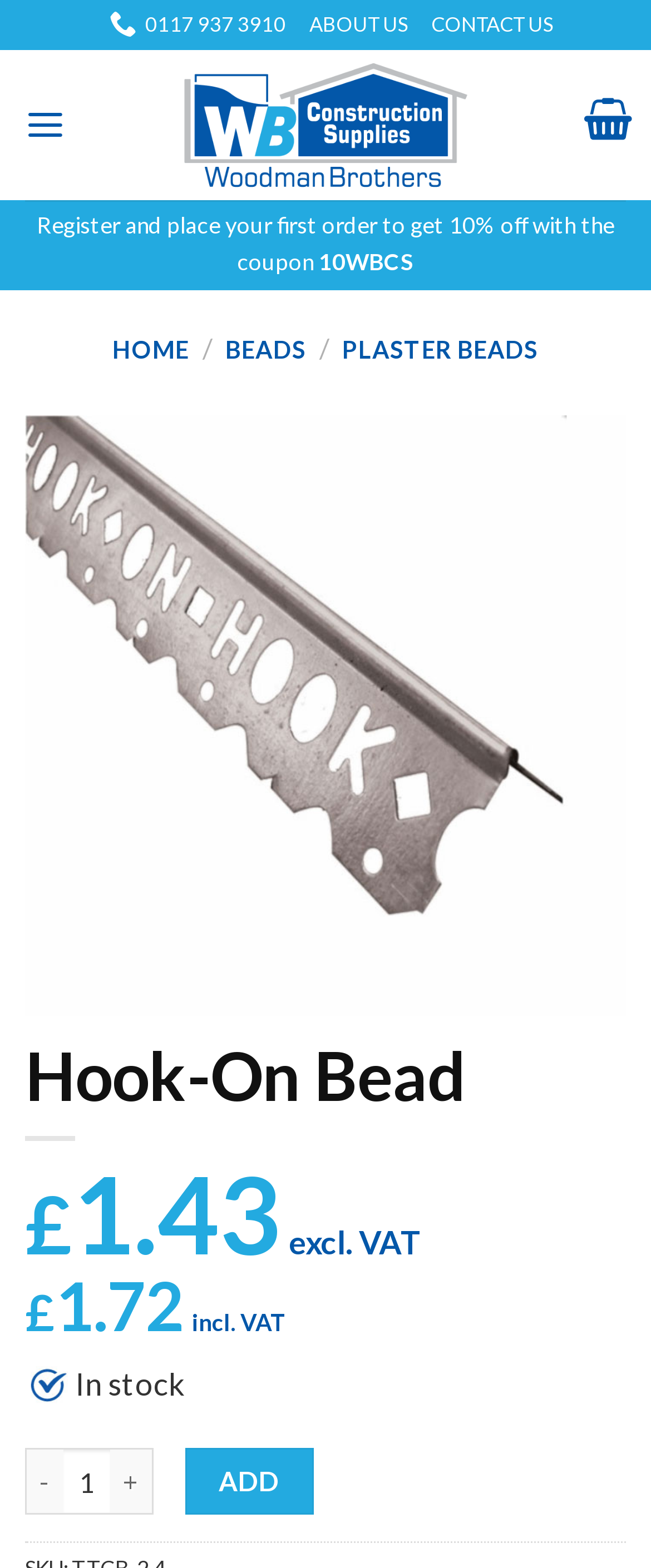Find the bounding box coordinates for the UI element that matches this description: "0117 937 3910".

[0.169, 0.0, 0.439, 0.031]